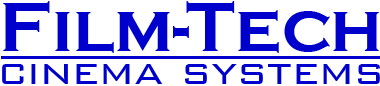What industry does Film-Tech Cinema Systems operate in?
Give a one-word or short-phrase answer derived from the screenshot.

film industry